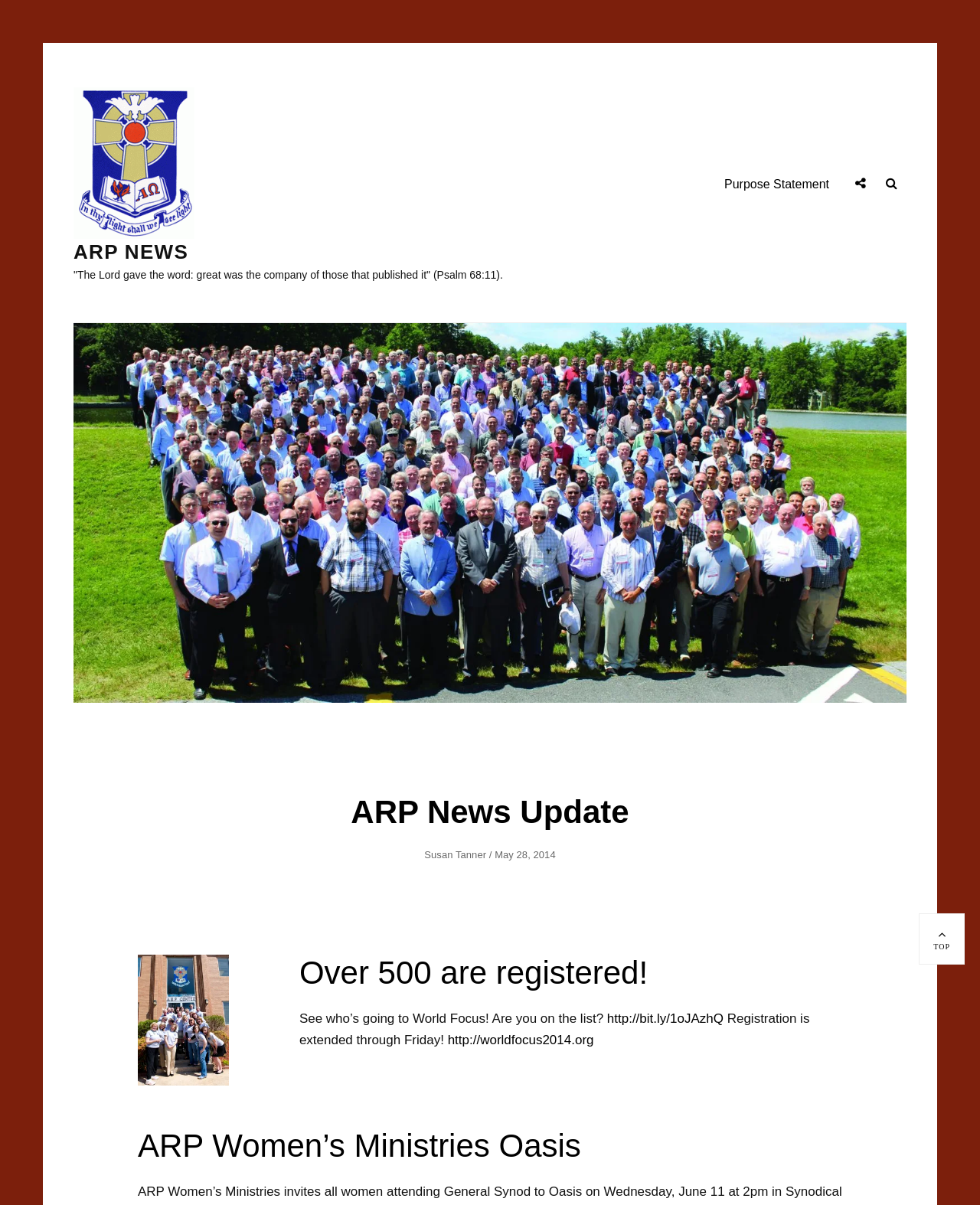Given the description "ARP News", determine the bounding box of the corresponding UI element.

[0.075, 0.199, 0.192, 0.219]